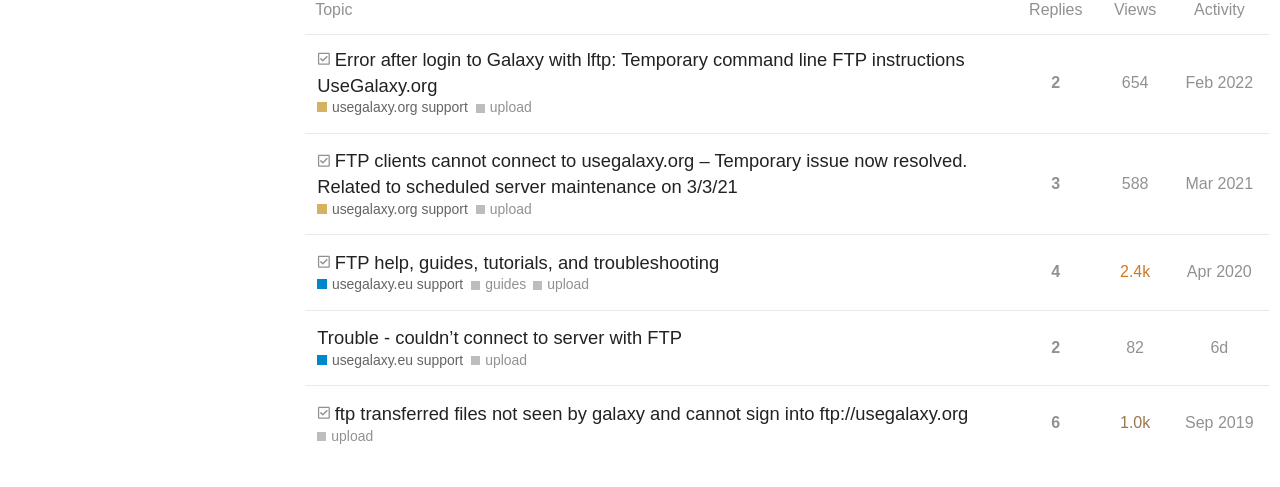Using the description: "Apr 2020", identify the bounding box of the corresponding UI element in the screenshot.

[0.923, 0.509, 0.982, 0.606]